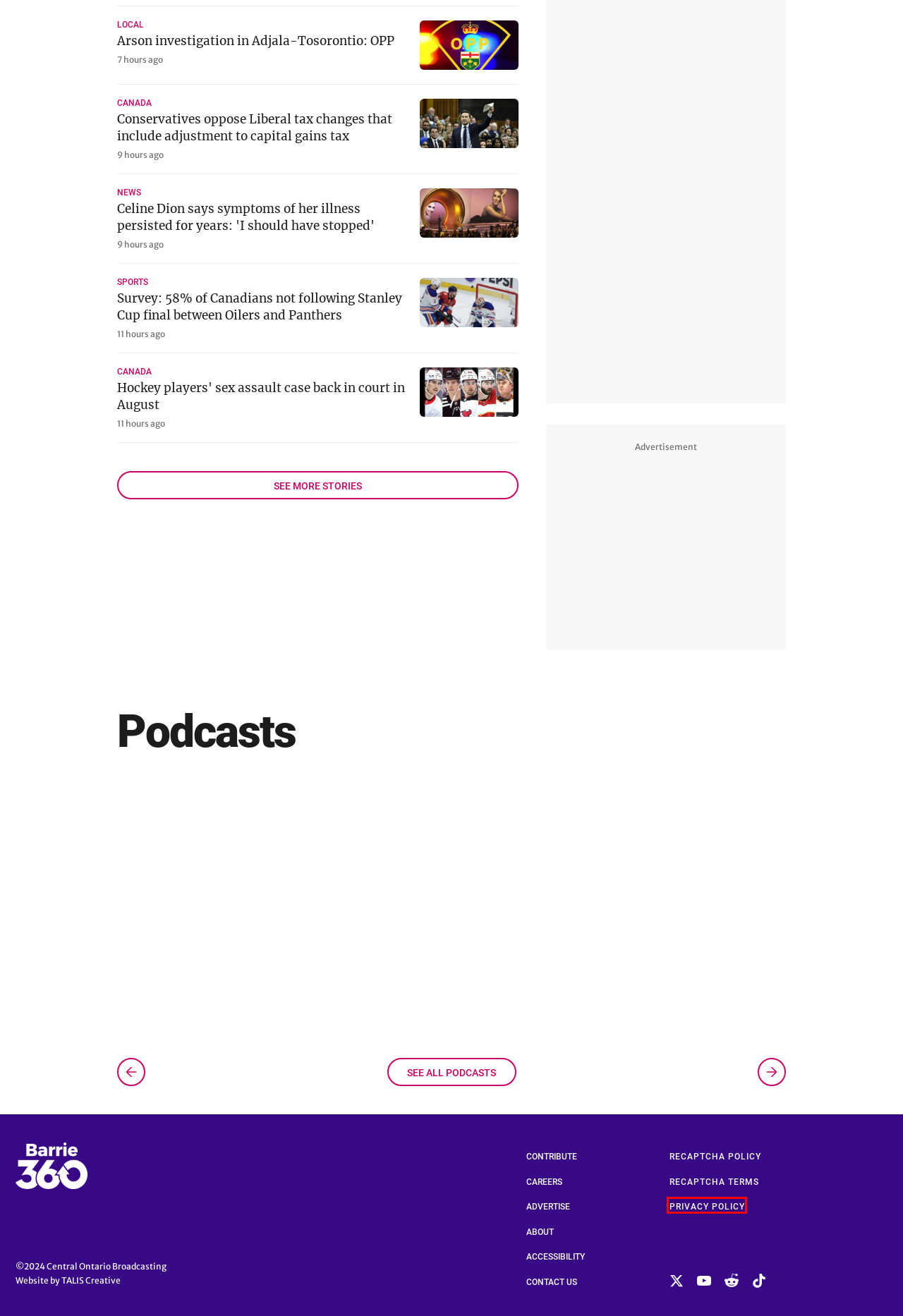You are provided with a screenshot of a webpage that has a red bounding box highlighting a UI element. Choose the most accurate webpage description that matches the new webpage after clicking the highlighted element. Here are your choices:
A. Conservatives oppose Liberal tax changes that include adjustment to capital gains tax
B. Canadian Broadcasting Stations | Central Ontario Broadcasting
C. Barrie's Best Mix | 107.5 Kool FM
D. | Barrie 360
E. Join The Team - Open Jon Opportunities | Central Ontario Broadcasting
F. Canada's National News | Barrie 360
G. Accessibility Plan | Barrie 360
H. Contact Us | Barrie 360

D